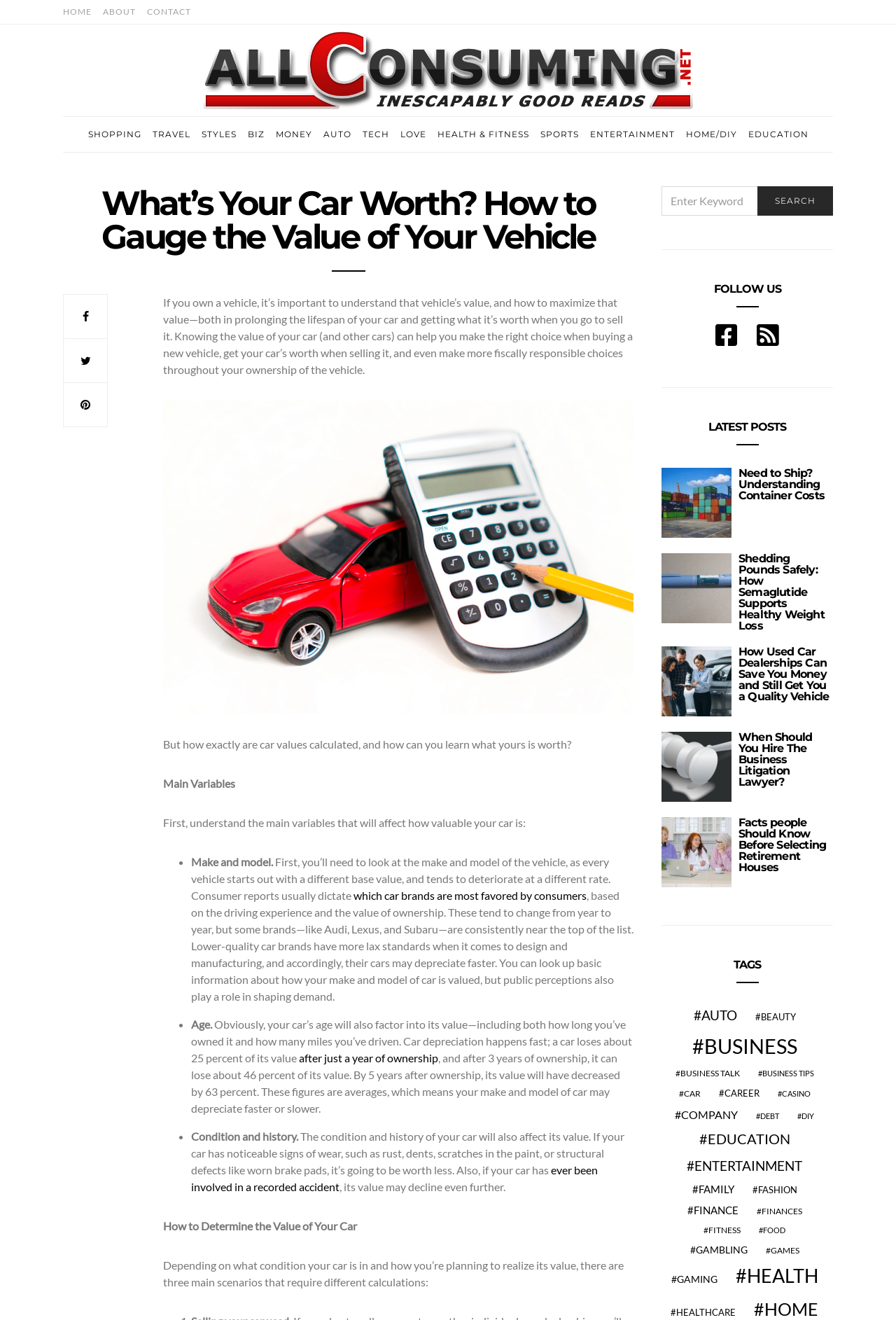Can you find the bounding box coordinates for the element that needs to be clicked to execute this instruction: "Read the article 'Need to Ship? Understanding Container Costs'"? The coordinates should be given as four float numbers between 0 and 1, i.e., [left, top, right, bottom].

[0.824, 0.354, 0.93, 0.38]